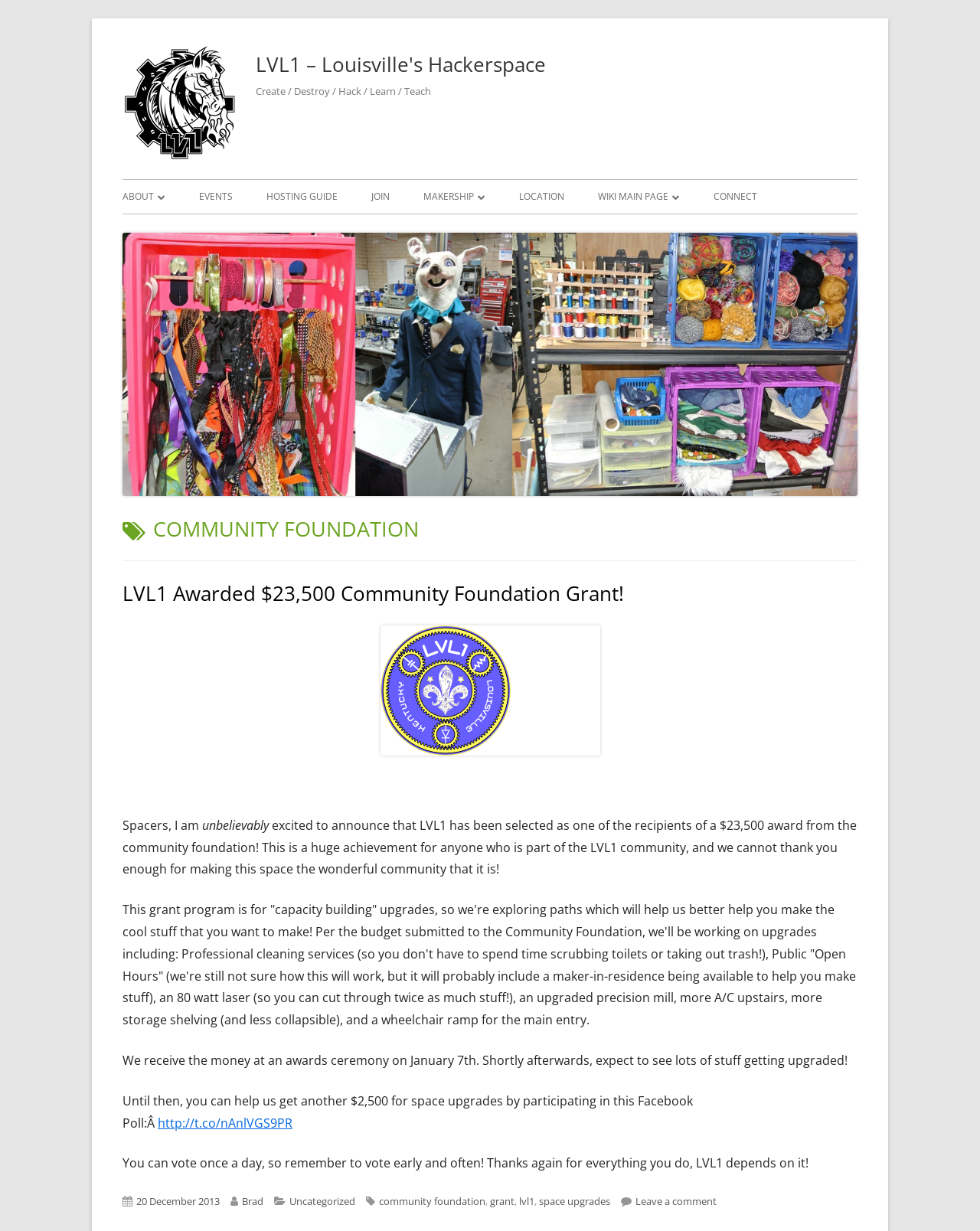Identify the bounding box of the HTML element described here: "parent_node: LVL1 – Louisville's Hackerspace". Provide the coordinates as four float numbers between 0 and 1: [left, top, right, bottom].

[0.125, 0.037, 0.242, 0.131]